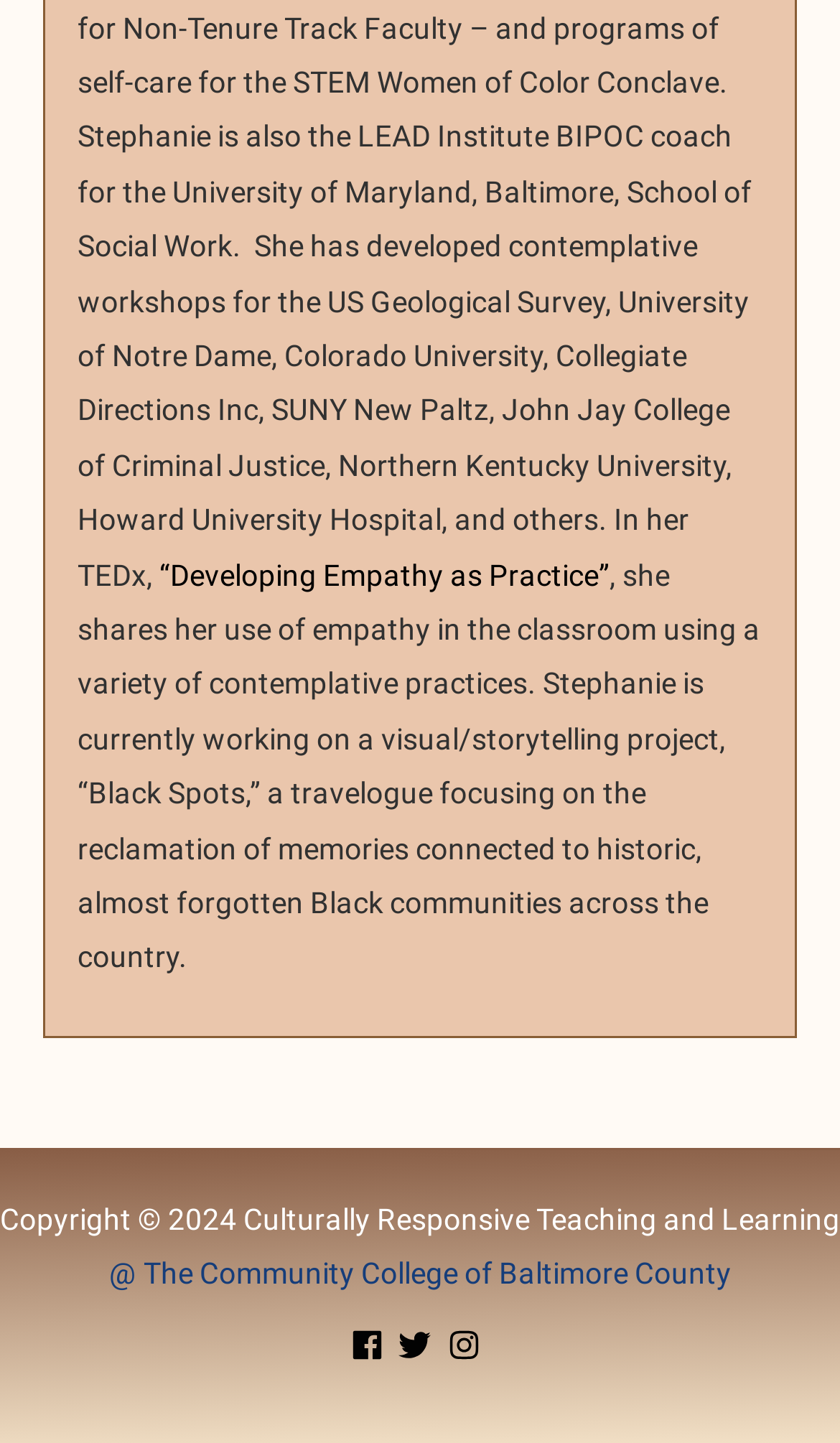Provide a one-word or short-phrase answer to the question:
What is the copyright year?

2024